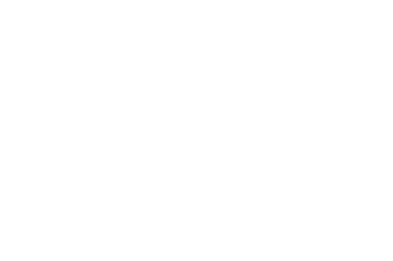Using the details from the image, please elaborate on the following question: What is the purpose of the sign?

The caption describes the sign as a versatile signage solution often utilized for advertising and informational purposes, indicating that the primary function of the sign is to advertise or provide information.